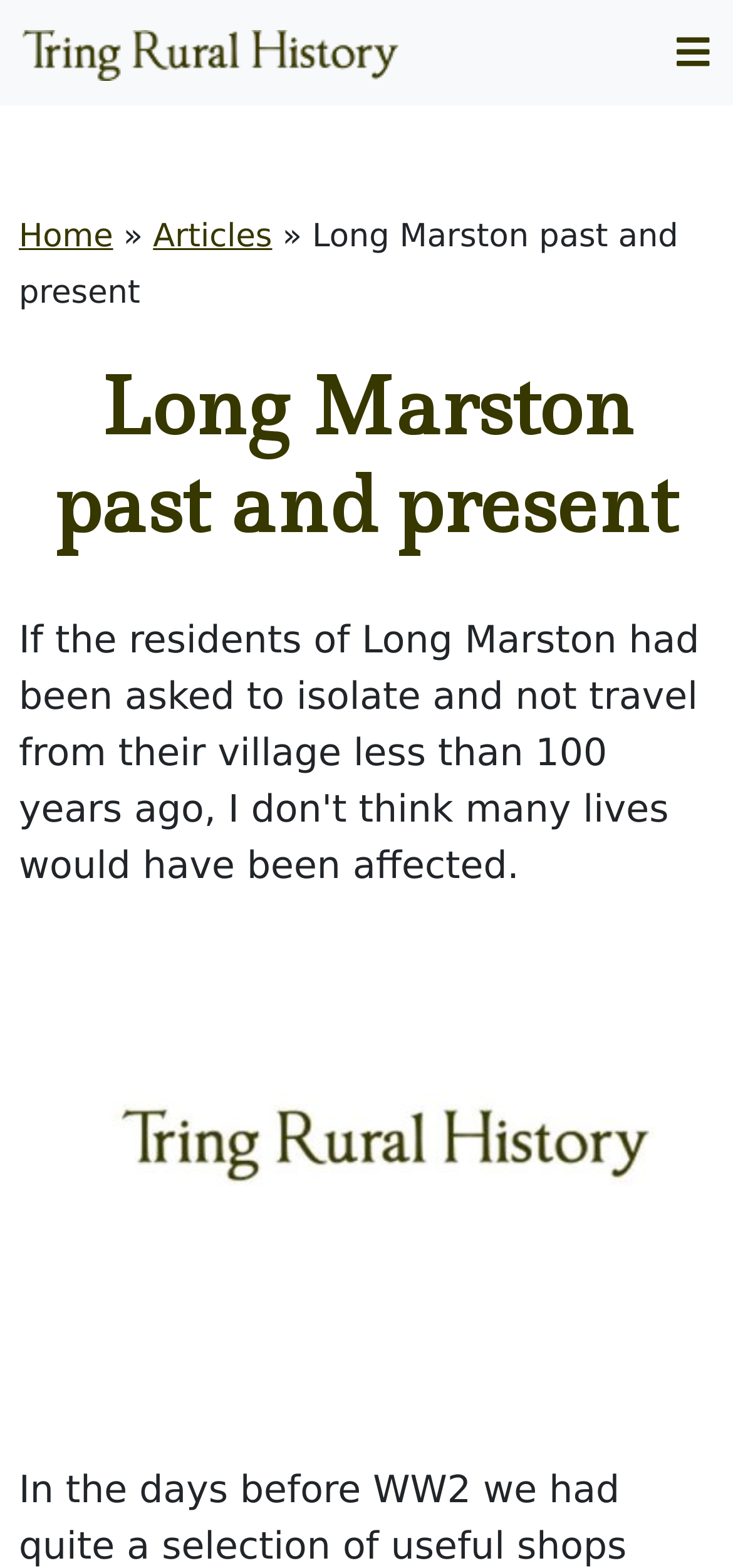Extract the main heading text from the webpage.

Long Marston past and present